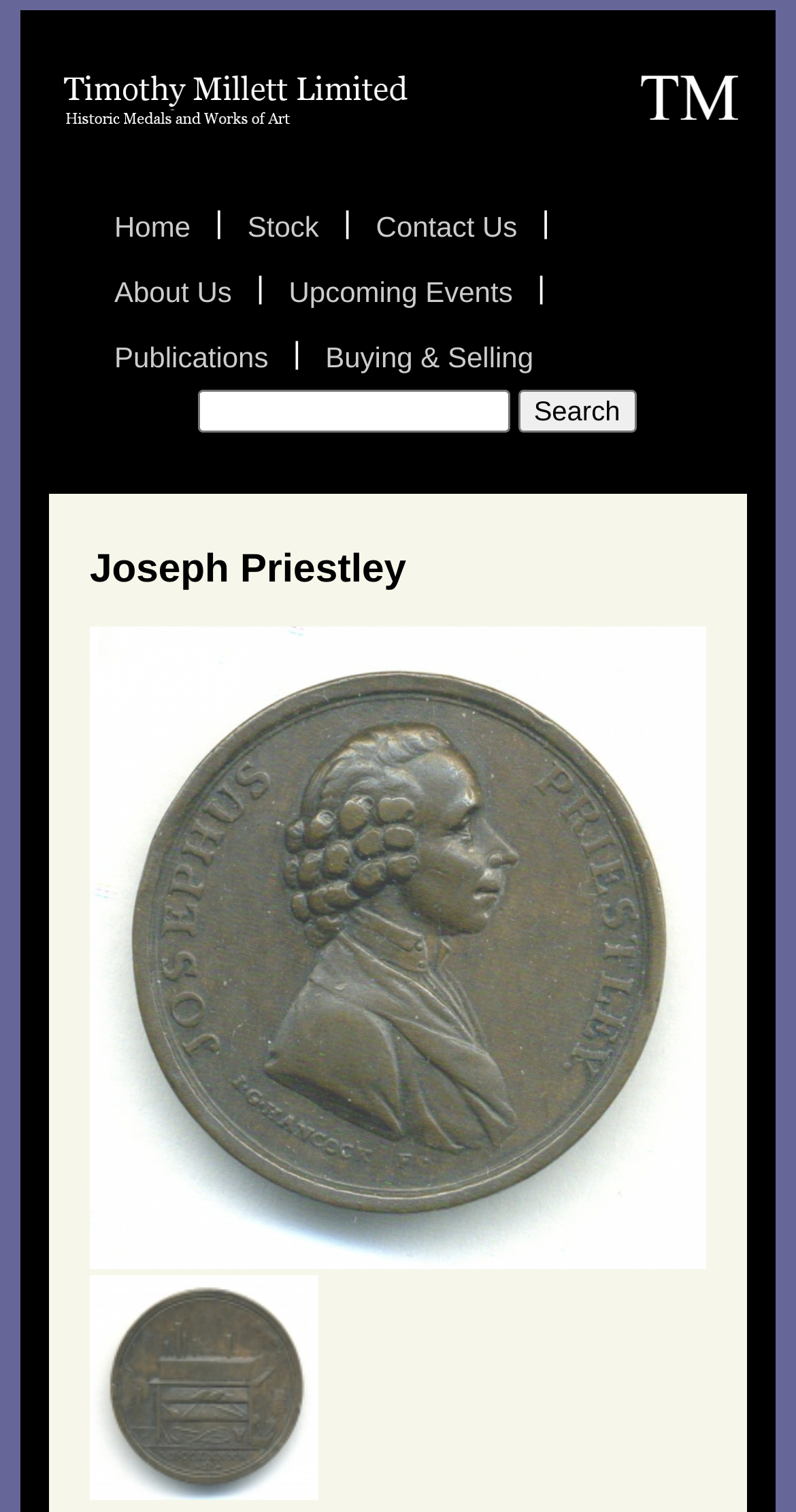Identify the bounding box coordinates of the section to be clicked to complete the task described by the following instruction: "go to home page". The coordinates should be four float numbers between 0 and 1, formatted as [left, top, right, bottom].

[0.113, 0.128, 0.27, 0.171]